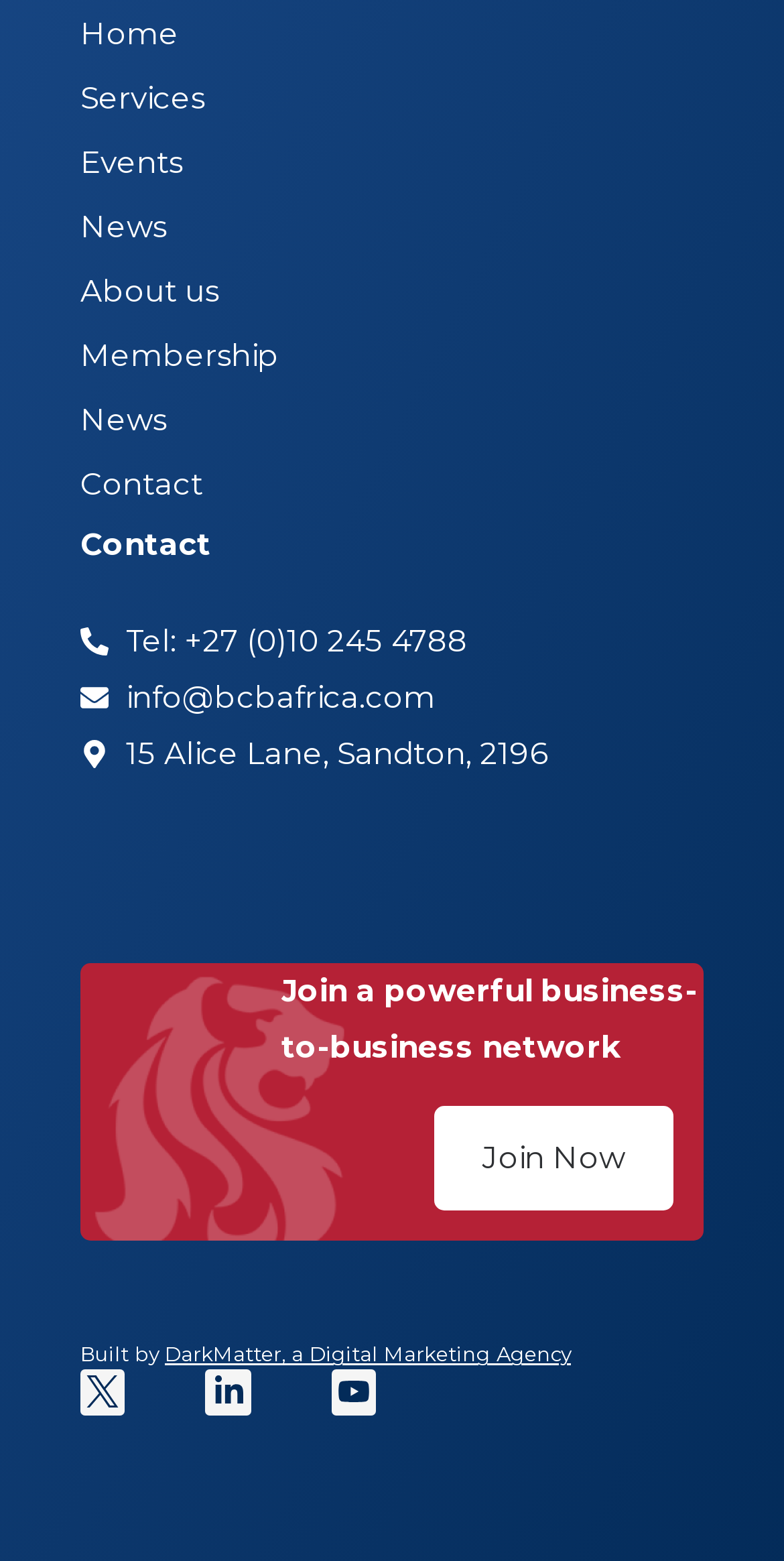What is the phone number listed?
Using the information from the image, provide a comprehensive answer to the question.

I found the phone number listed in the contact information section, which is '+27 (0)10 245 4788'.